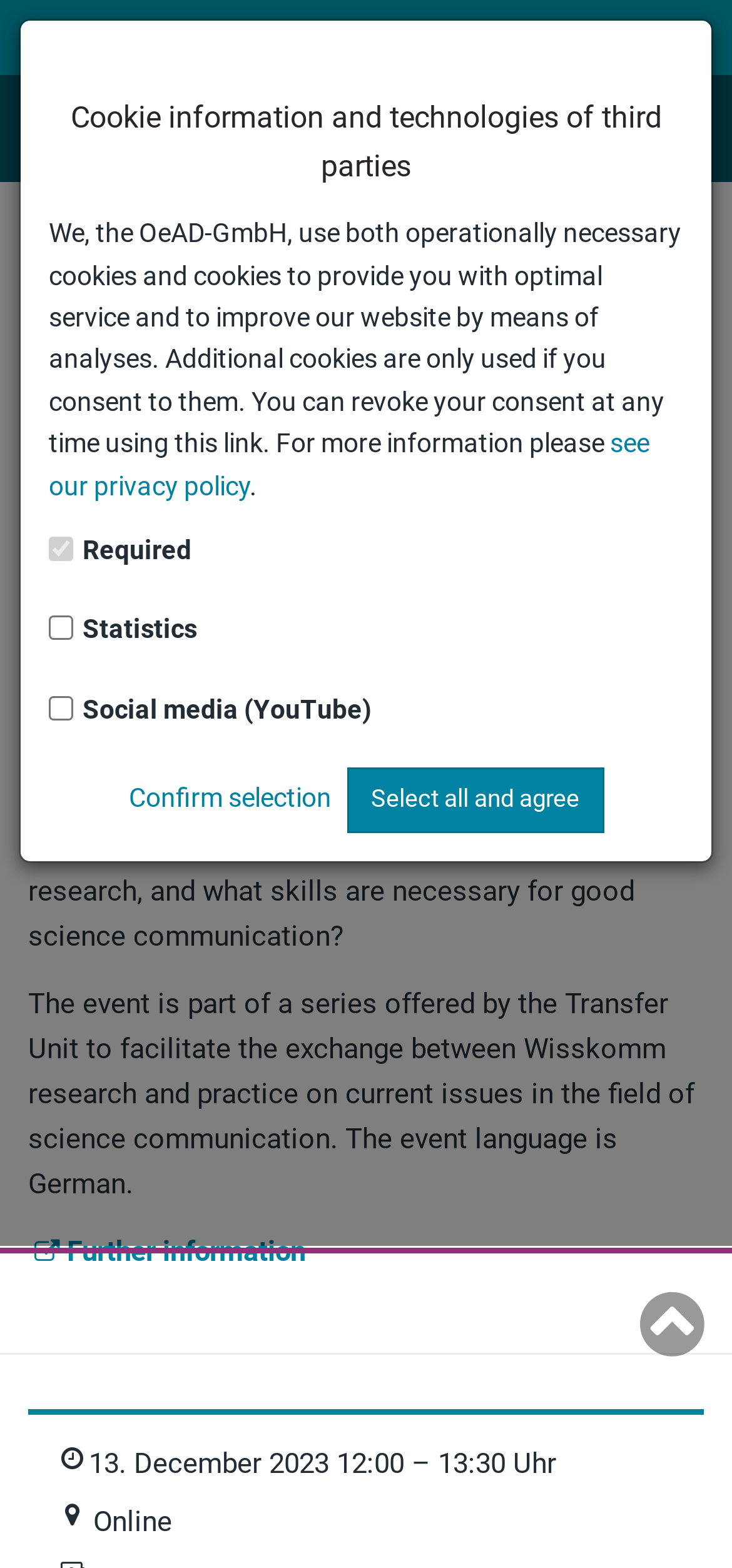What is the date of the event?
Using the image as a reference, give an elaborate response to the question.

The date of the event is mentioned in the webpage as 13. December 2023, which is the date of the Virtual Lunch Talk.